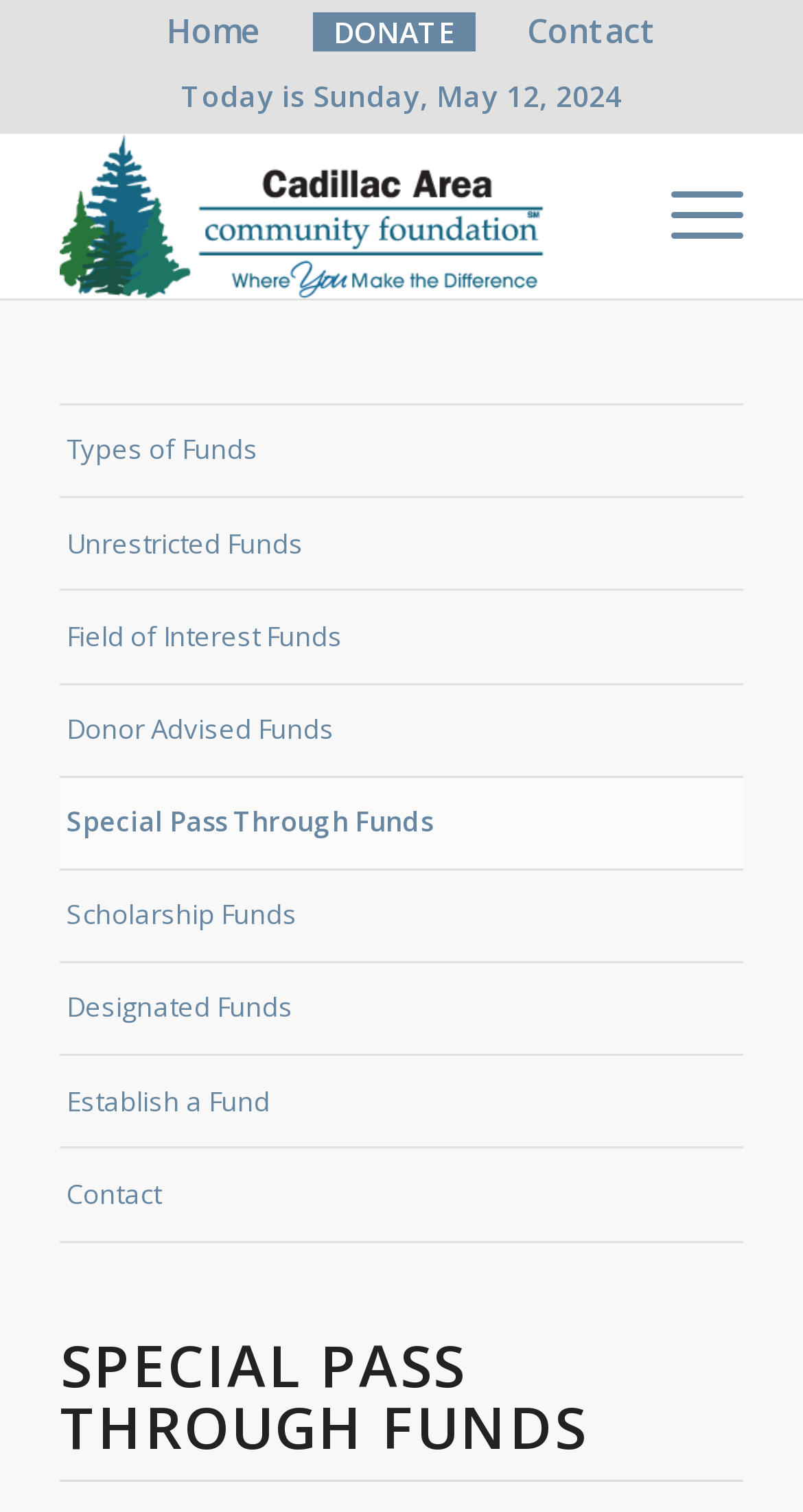Determine the bounding box coordinates for the area that should be clicked to carry out the following instruction: "Click on DONATE".

[0.364, 0.011, 0.621, 0.033]